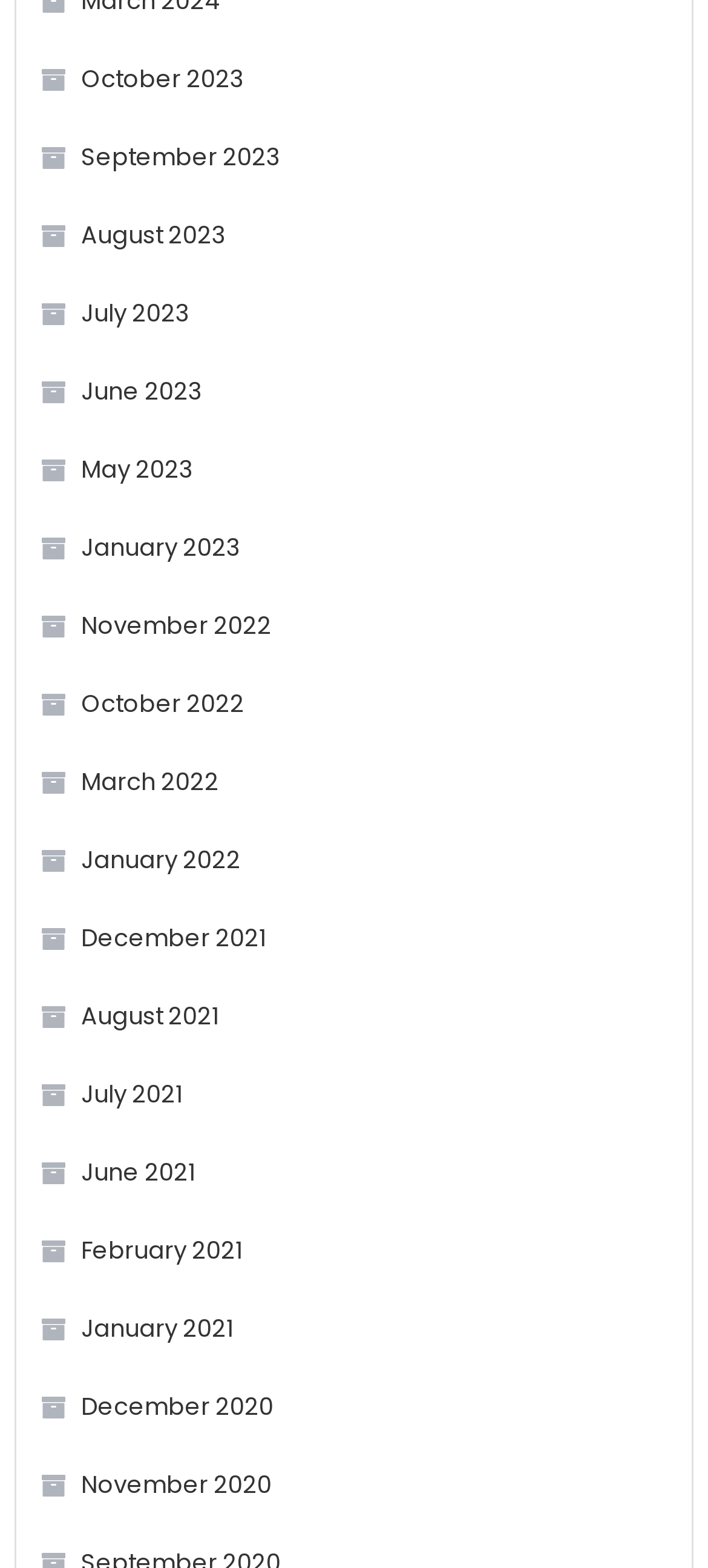Please identify the bounding box coordinates of where to click in order to follow the instruction: "view December 2020".

[0.058, 0.879, 0.387, 0.916]